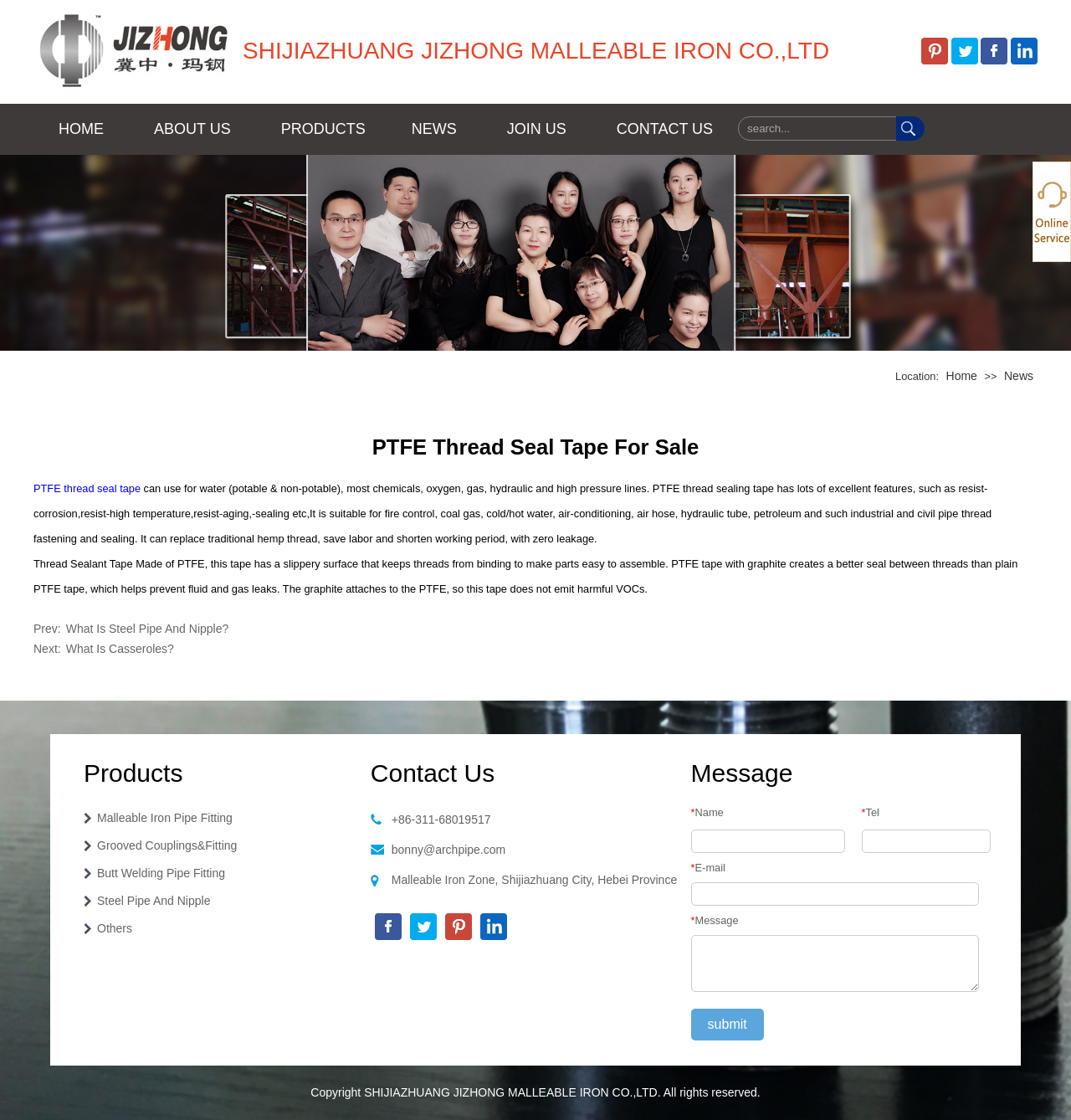What is the company name?
Carefully analyze the image and provide a detailed answer to the question.

I found the company name by looking at the top-left corner of the webpage, where it is written in a prominent font.